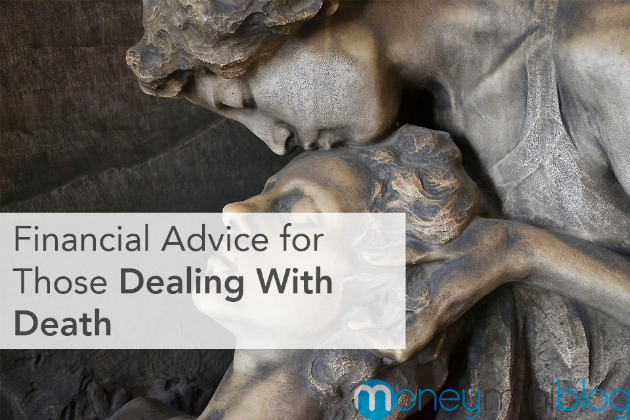Respond to the question below with a single word or phrase: What is the subject of the sculpture?

A couple